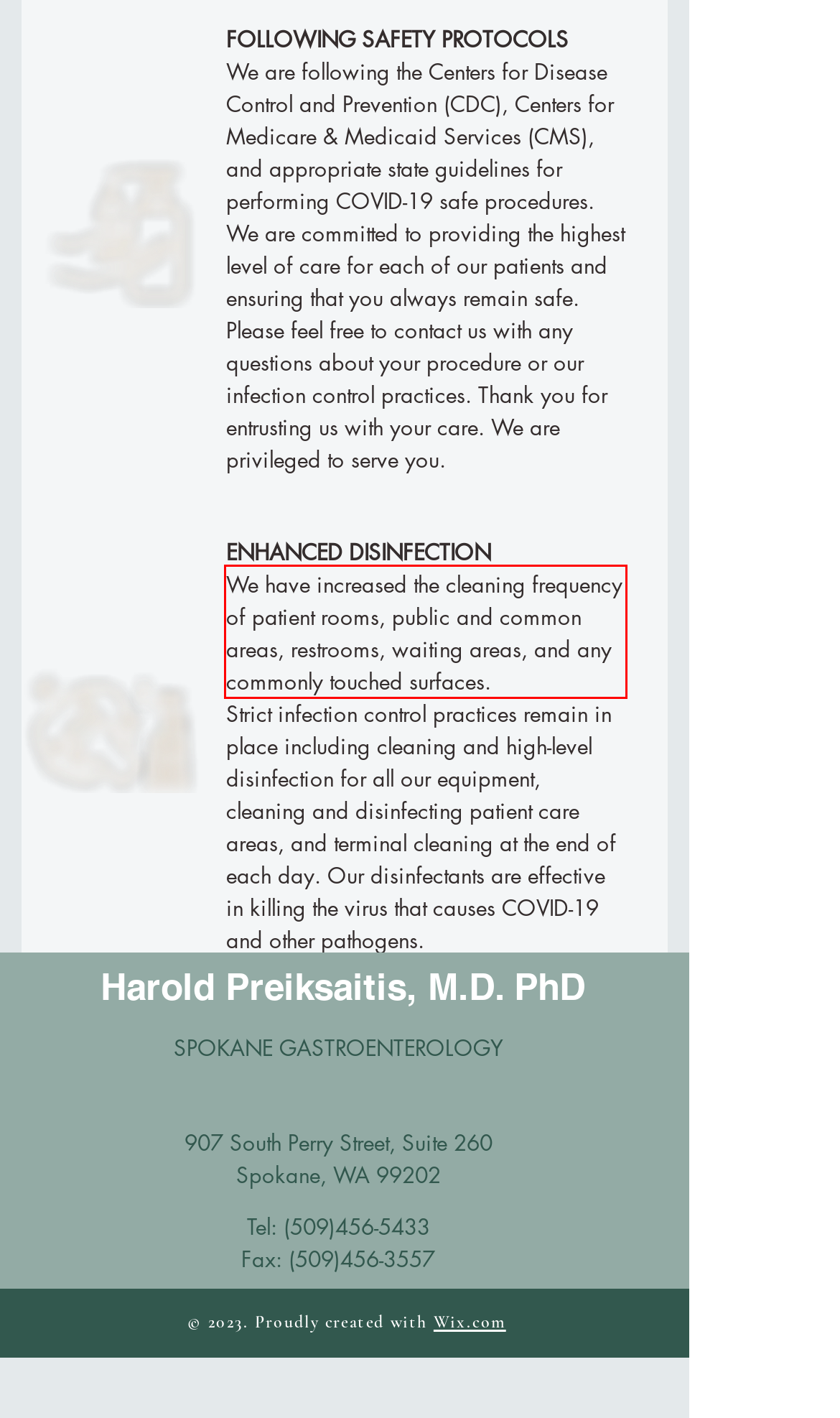From the given screenshot of a webpage, identify the red bounding box and extract the text content within it.

We have increased the cleaning frequency of patient rooms, public and common areas, restrooms, waiting areas, and any commonly touched surfaces.